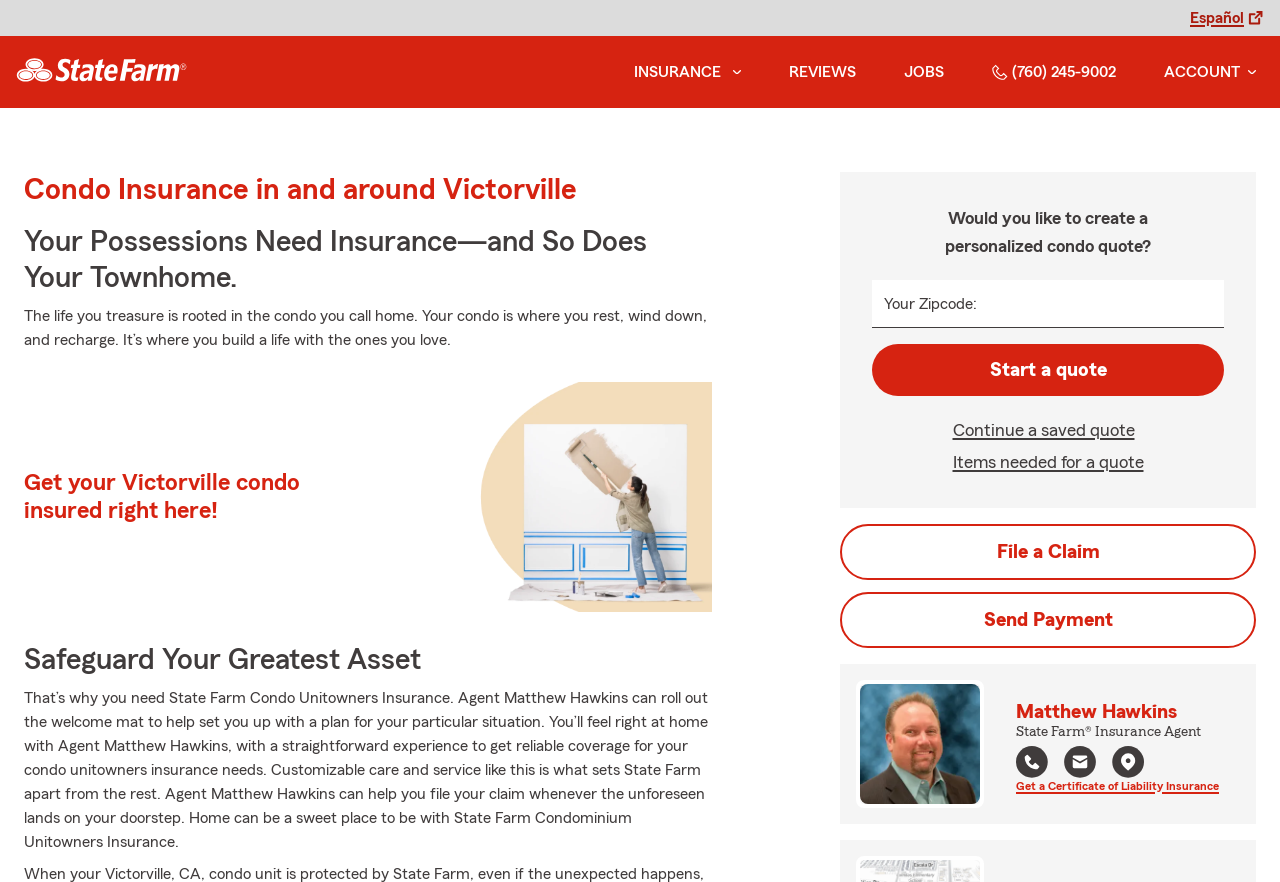Please provide the main heading of the webpage content.

Condo Insurance in and around Victorville